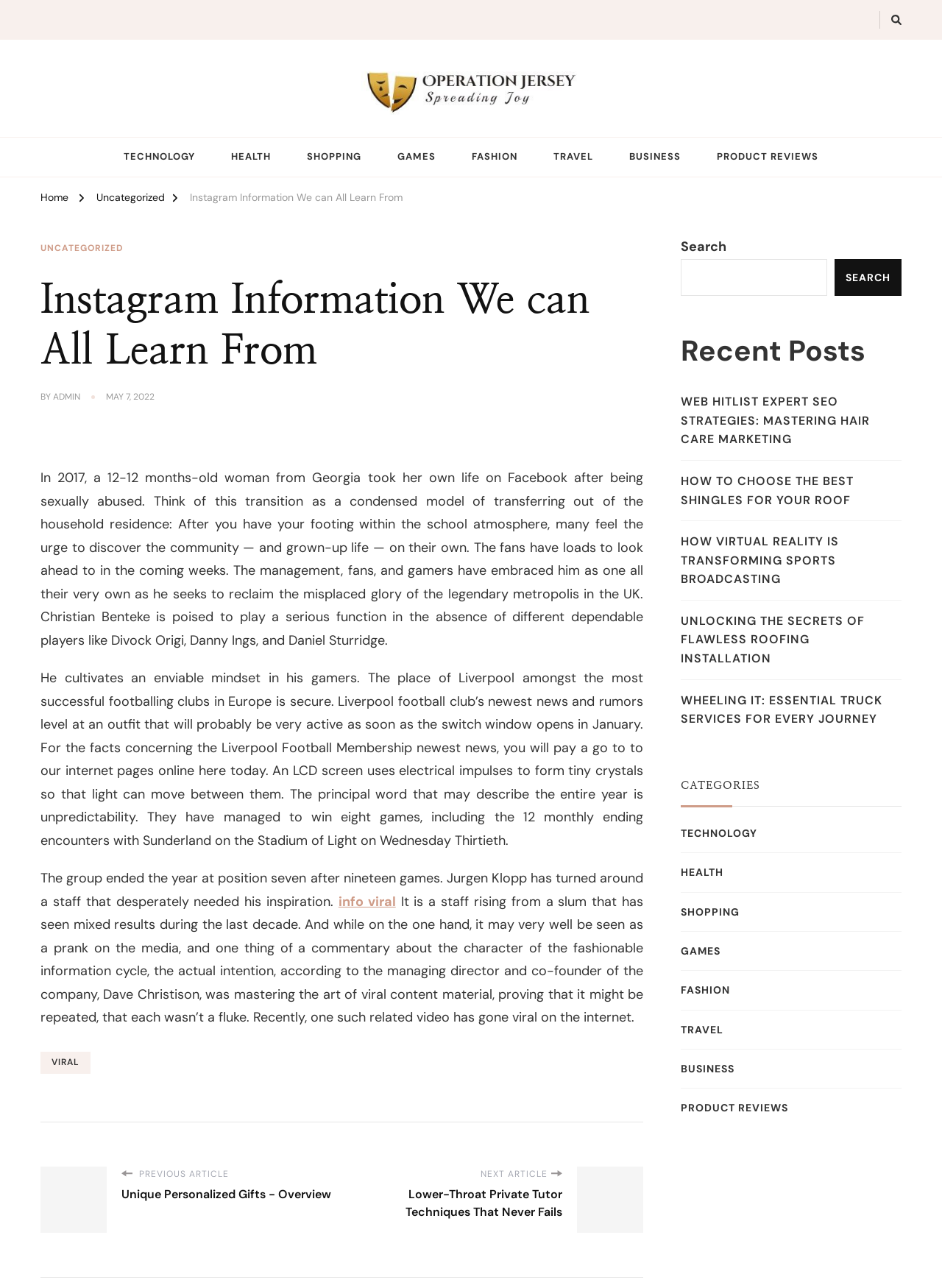Identify and provide the title of the webpage.

Instagram Information We can All Learn From